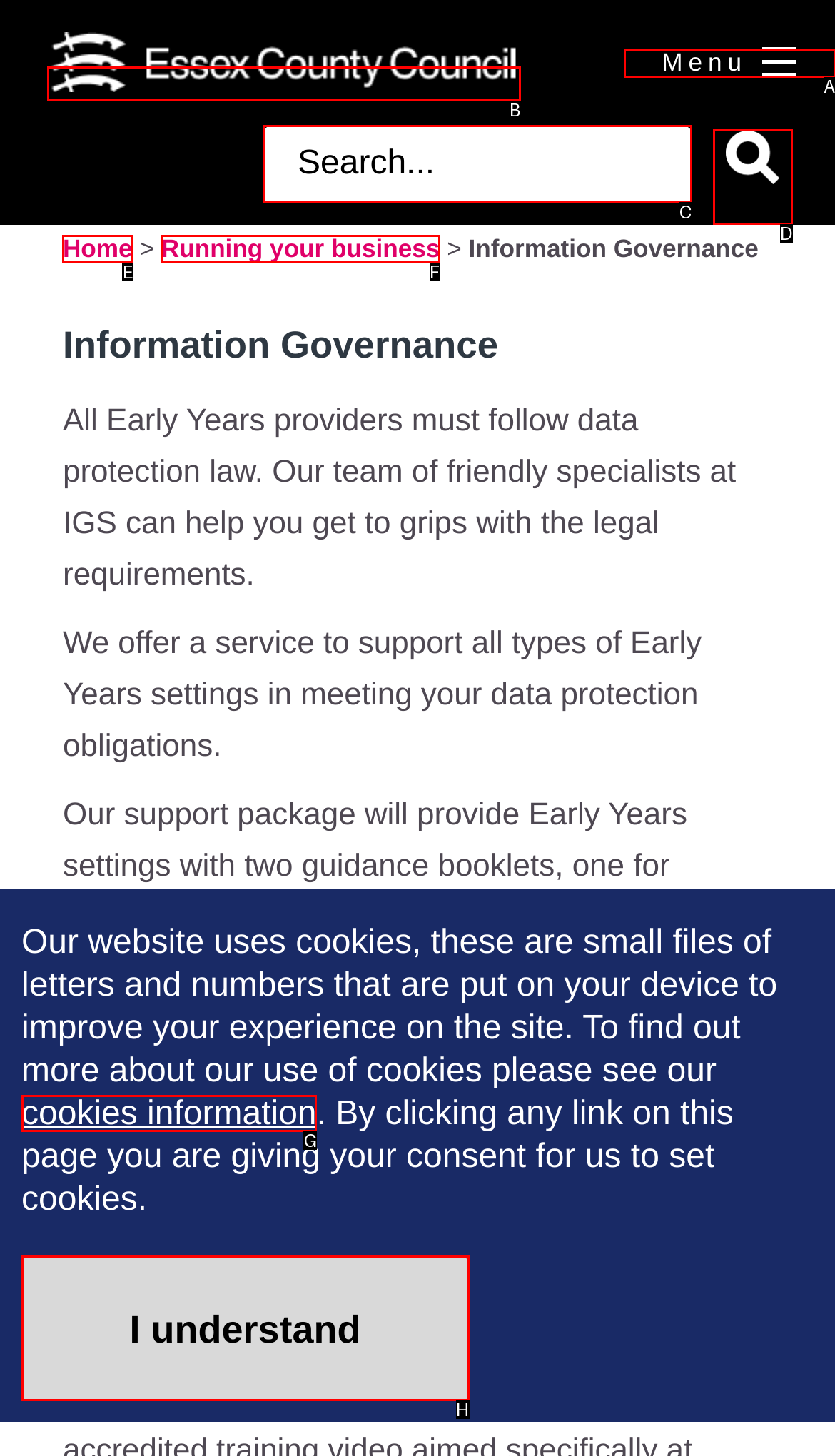Point out the option that needs to be clicked to fulfill the following instruction: Click the Pinterest link
Answer with the letter of the appropriate choice from the listed options.

None